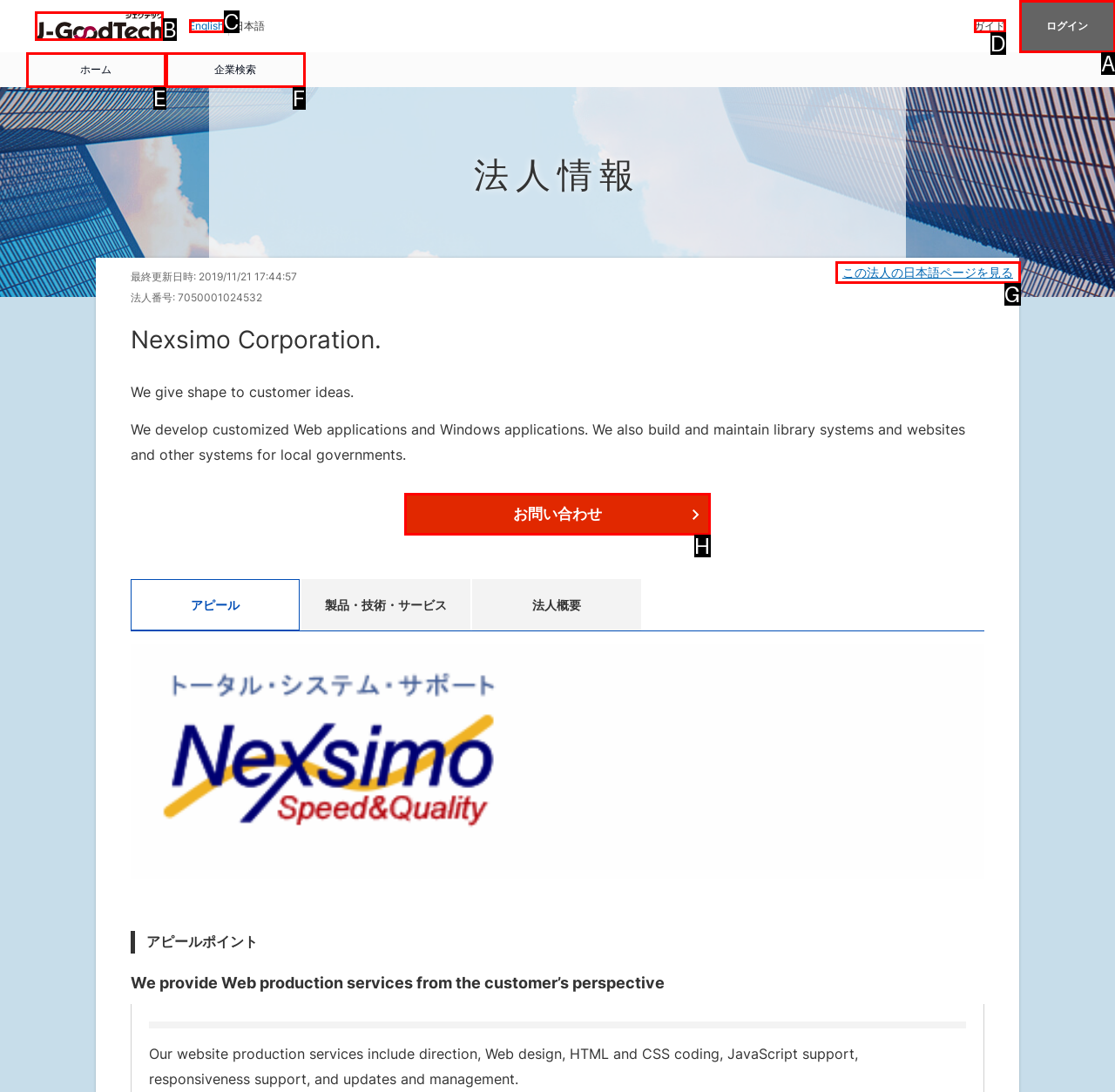Identify the HTML element you need to click to achieve the task: Contact us. Respond with the corresponding letter of the option.

H